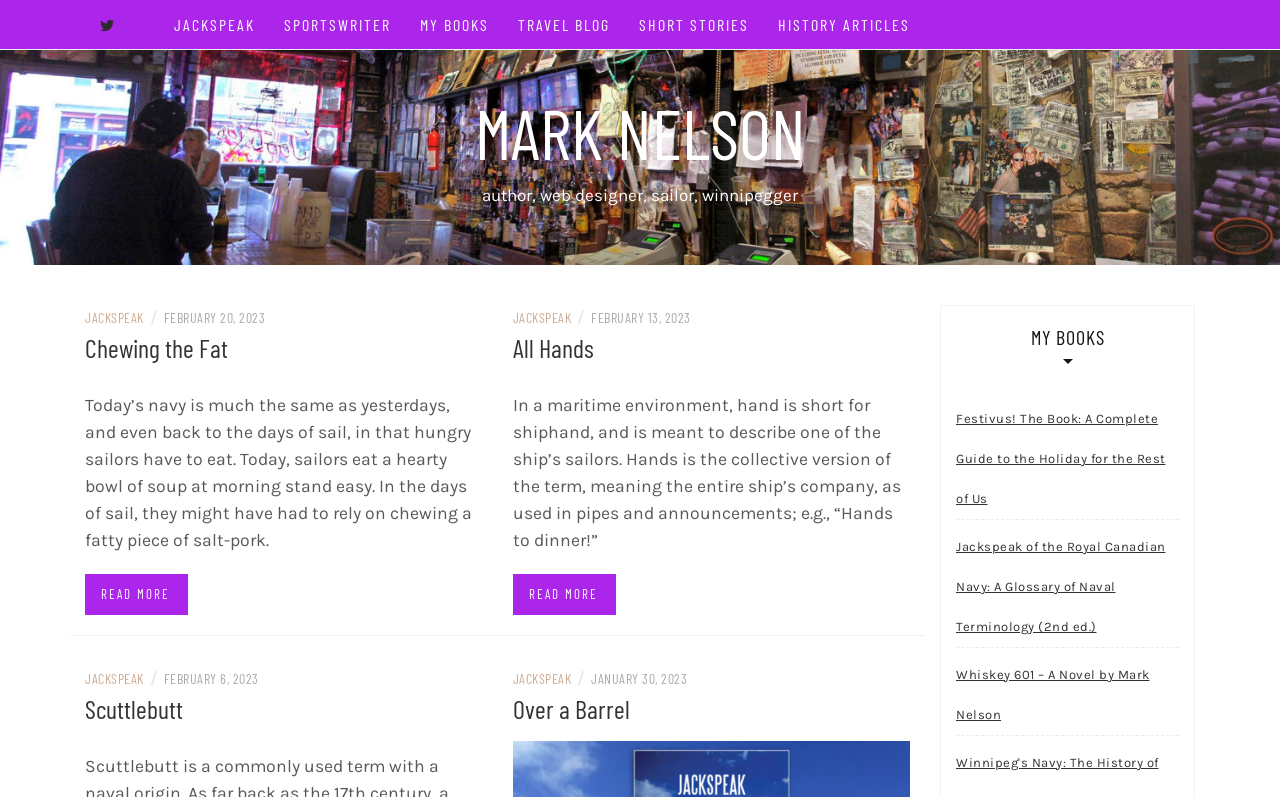Respond to the following question using a concise word or phrase: 
How many books are listed under 'MY BOOKS'?

3